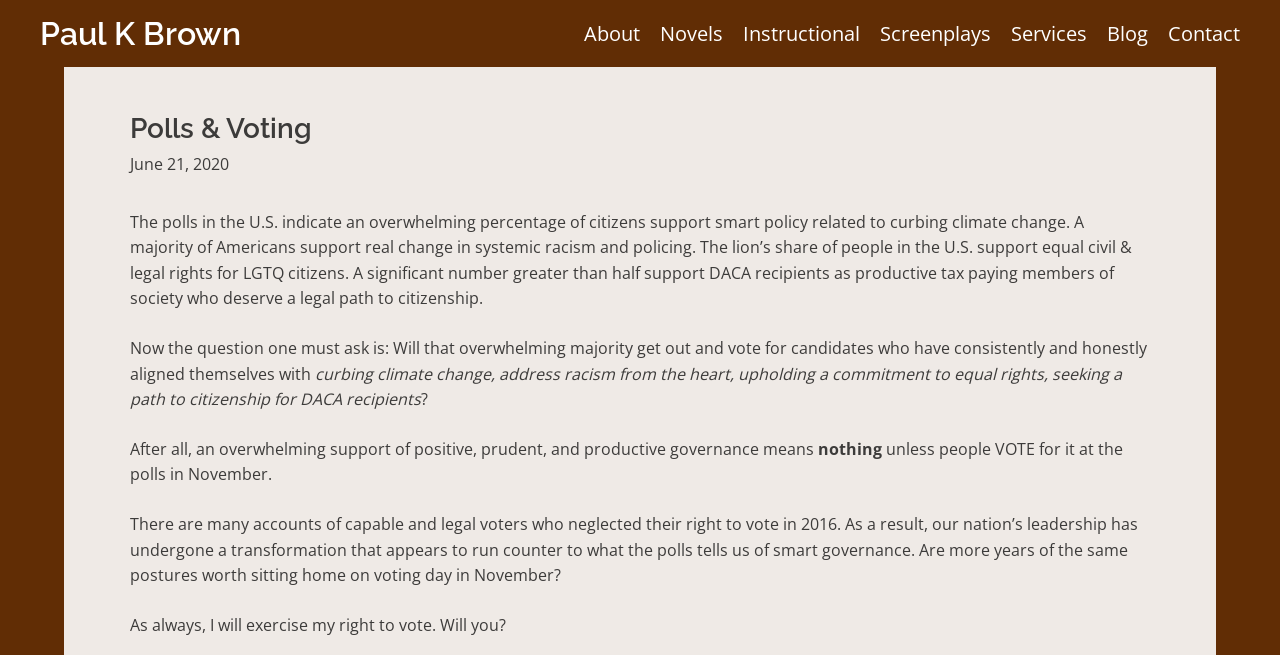Respond to the question below with a single word or phrase:
What is the final question asked in the article?

Will you?